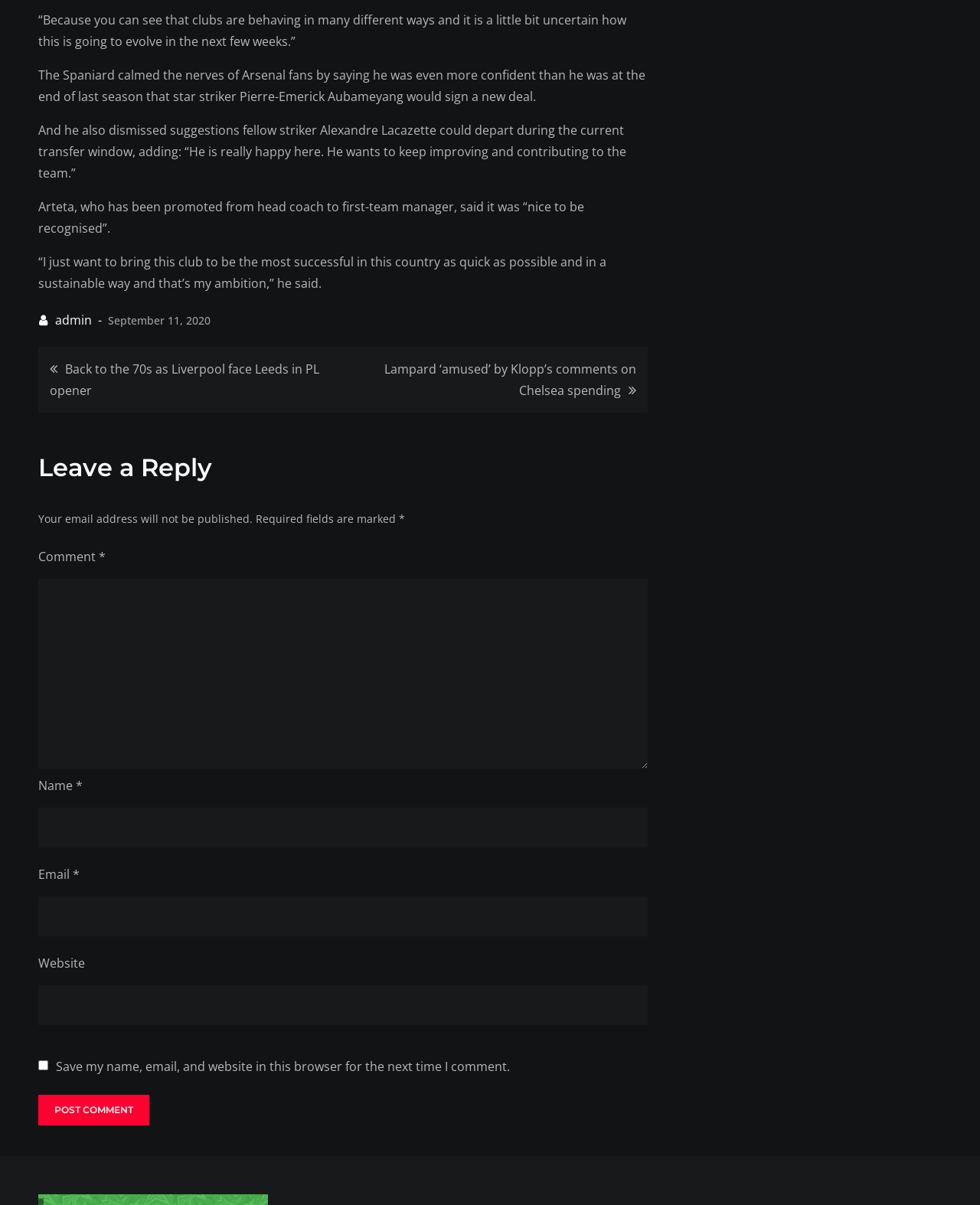Determine the bounding box coordinates for the area you should click to complete the following instruction: "Click on the 'Back to the 70s as Liverpool face Leeds in PL opener' link".

[0.051, 0.298, 0.33, 0.333]